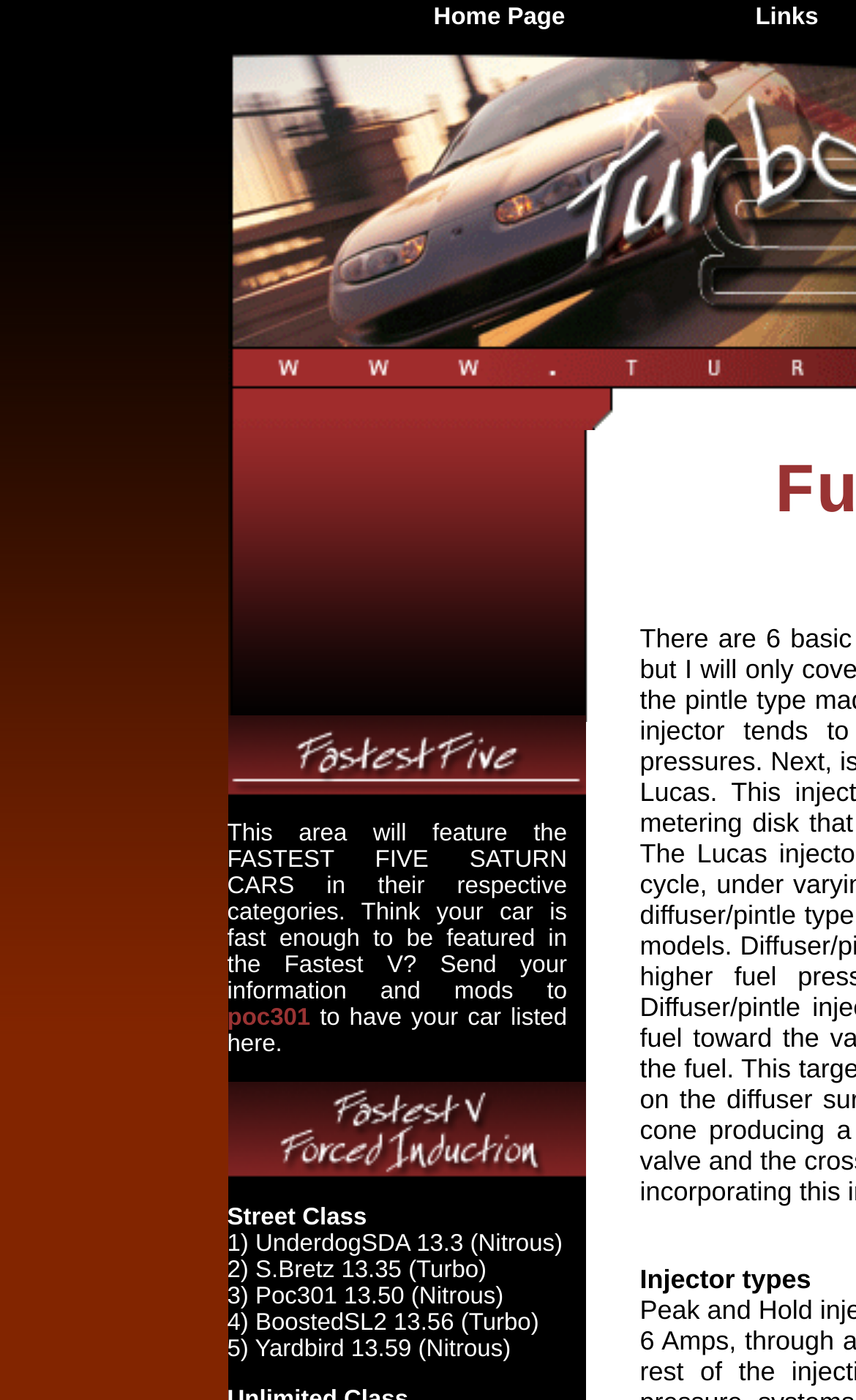How many images are present on the webpage?
Based on the screenshot, provide your answer in one word or phrase.

2